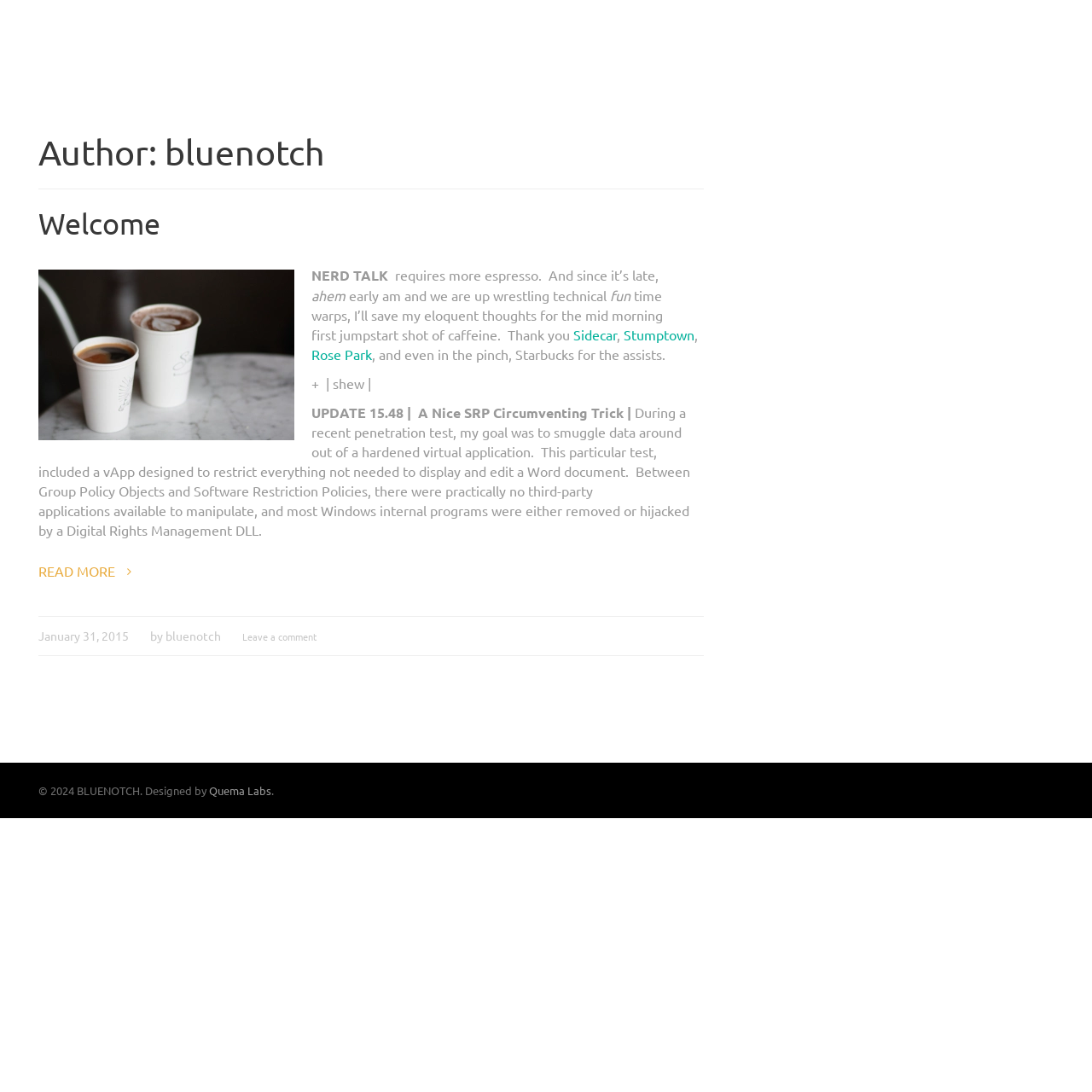Please indicate the bounding box coordinates for the clickable area to complete the following task: "Visit the 'Sidecar' page". The coordinates should be specified as four float numbers between 0 and 1, i.e., [left, top, right, bottom].

[0.525, 0.298, 0.565, 0.314]